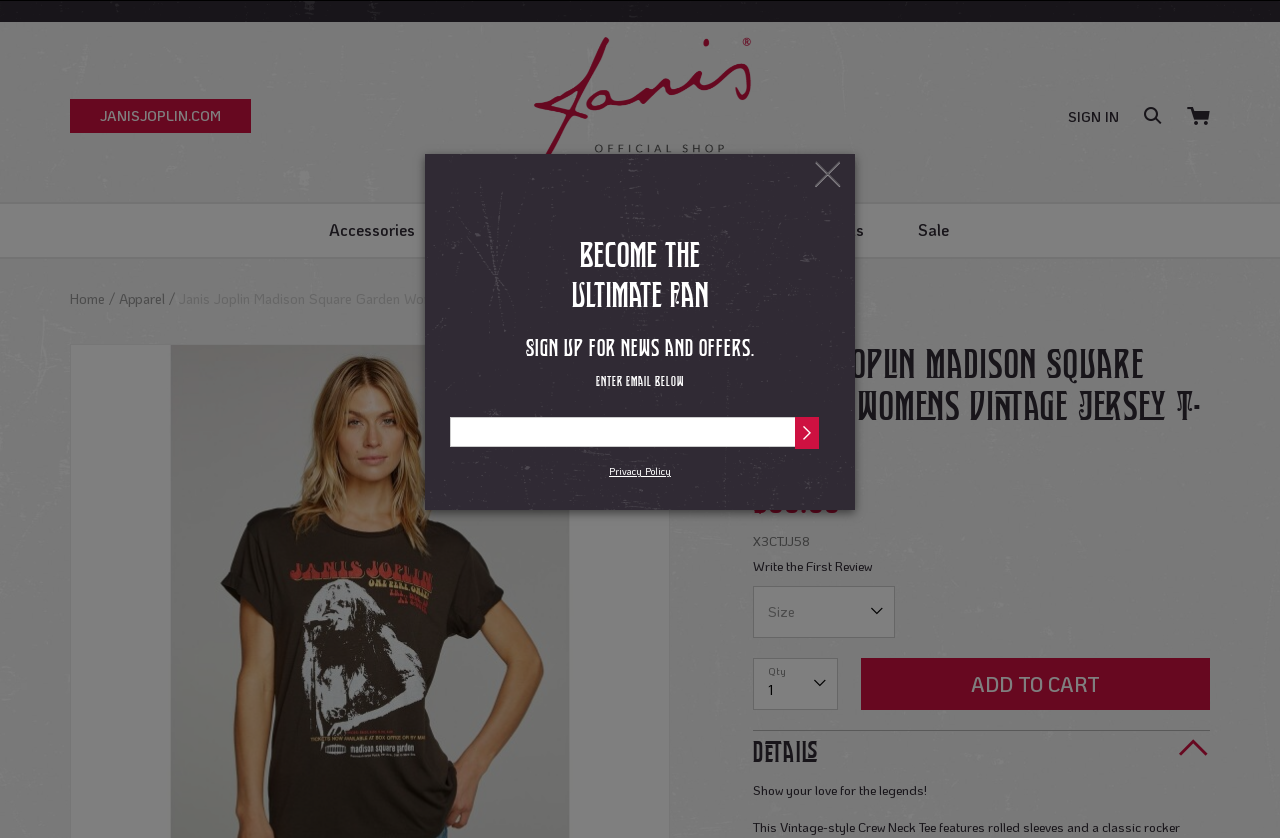What is the product category of the current page?
By examining the image, provide a one-word or phrase answer.

Apparel